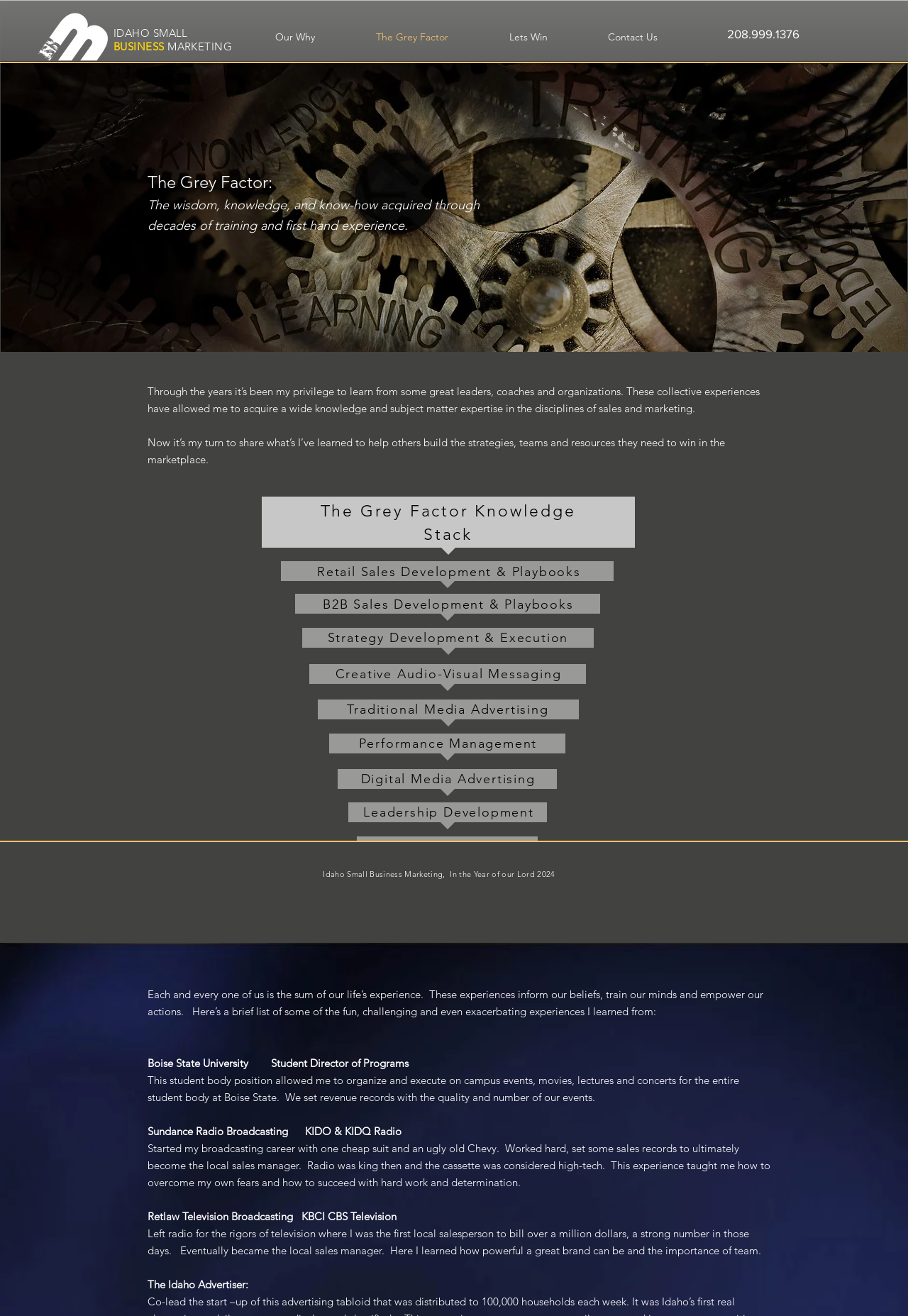Deliver a detailed narrative of the webpage's visual and textual elements.

The webpage is about "The Grey Factor" and "Idaho Small Business Marketing". At the top left corner, there is a logo of "ISBM" with a link to it. Next to the logo, there are three headings: "IDAHO SMALL", "BUSINESS MARKETING", and a phone number "208.999.1376" at the top right corner.

Below the headings, there is a navigation menu with four links: "Our Why", "The Grey Factor", "Lets Win", and "Contact Us". 

On the left side of the page, there is a large background image that spans almost the entire height of the page. 

To the right of the navigation menu, there is a section with a heading "The Grey Factor" followed by a brief description of what it is. Below this, there are three paragraphs of text that describe the author's experience and knowledge in sales and marketing.

Further down, there is a section with a heading "The Grey Factor Knowledge Stack" followed by nine headings that list the author's areas of expertise, including "Retail Sales Development & Playbooks", "B2B Sales Development & Playbooks", and "Digital Media Advertising".

Below this, there is a section that describes the author's life experiences, including their time at Boise State University, Sundance Radio Broadcasting, Retlaw Television Broadcasting, and The Idaho Advertiser. Each experience is described in a few sentences.

At the bottom of the page, there is a footer with the text "Idaho Small Business Marketing, In the Year of our Lord 2024".